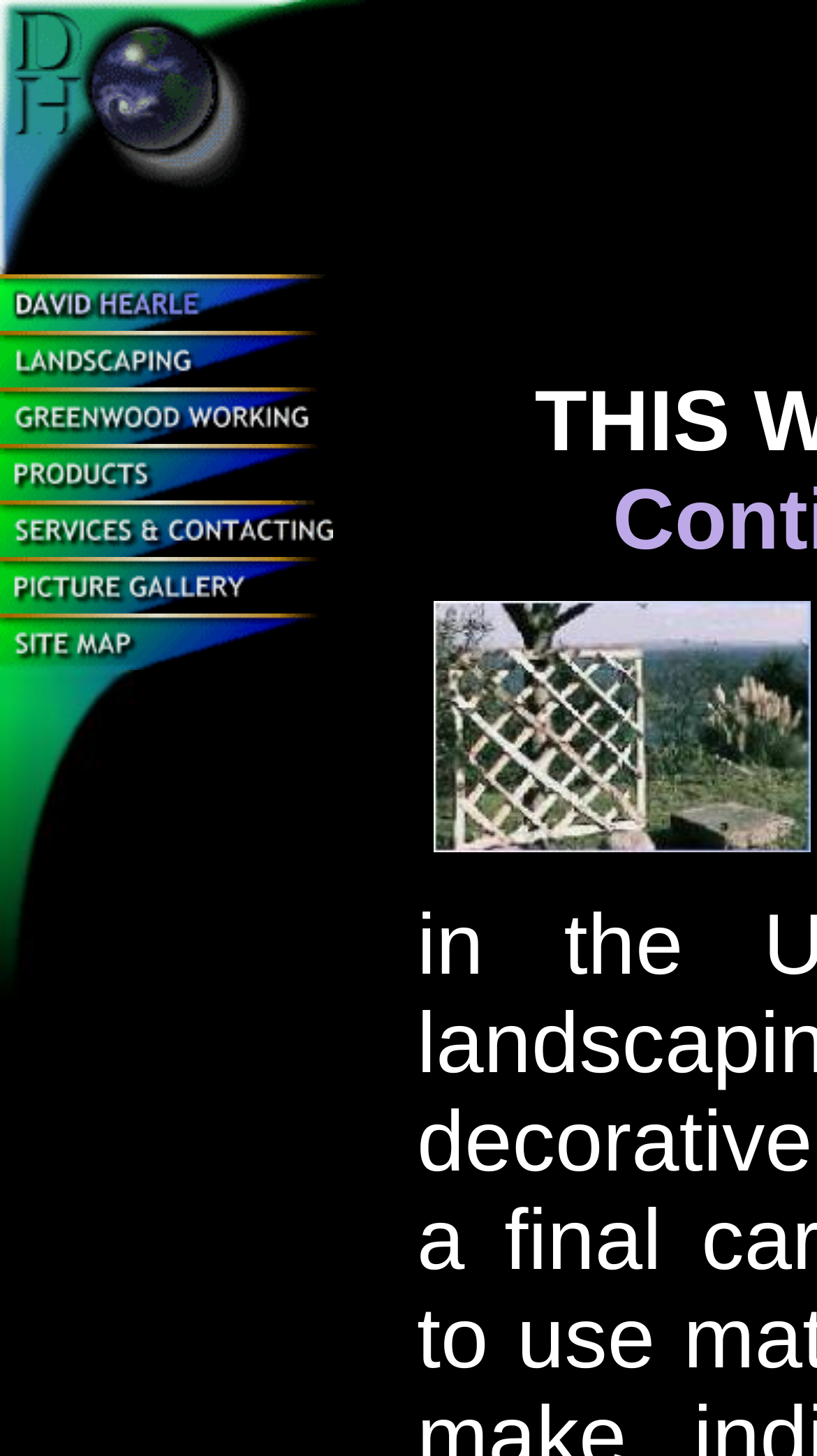What is the last item in the table?
Using the image as a reference, answer with just one word or a short phrase.

Site Map